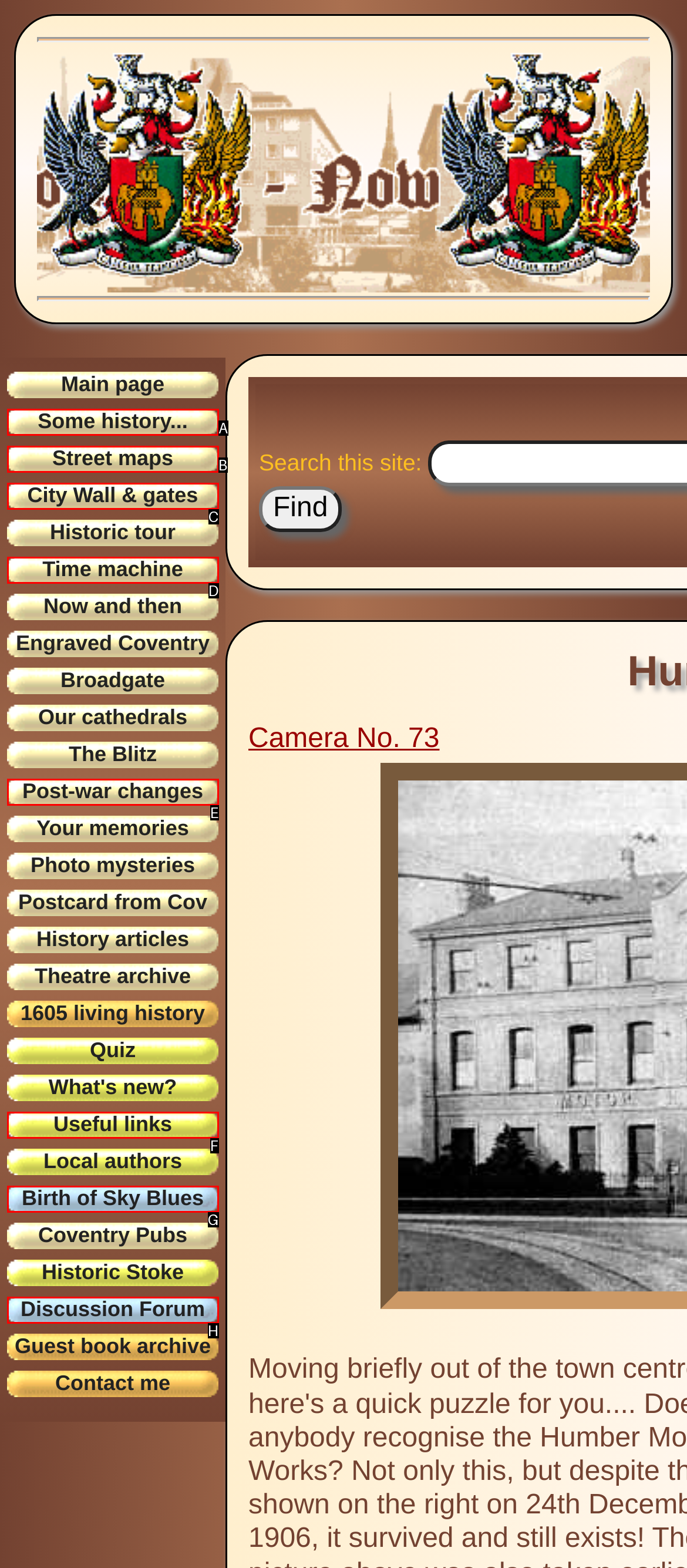Select the letter of the UI element that best matches: Birth of Sky Blues
Answer with the letter of the correct option directly.

G